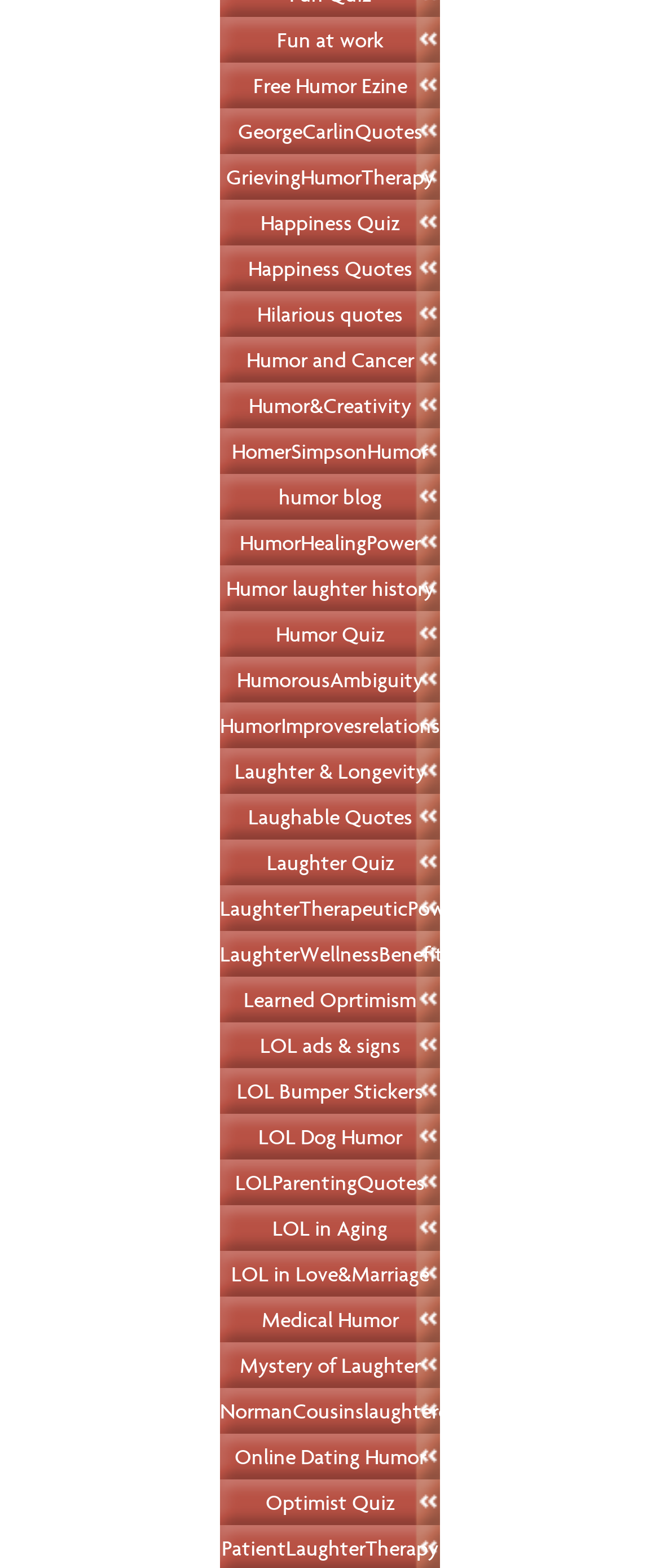With reference to the image, please provide a detailed answer to the following question: What is the topic of the link 'Humor and Cancer'?

Based on the title of the link 'Humor and Cancer', I infer that the topic is likely related to the use of humor as a therapy or coping mechanism for people with cancer.